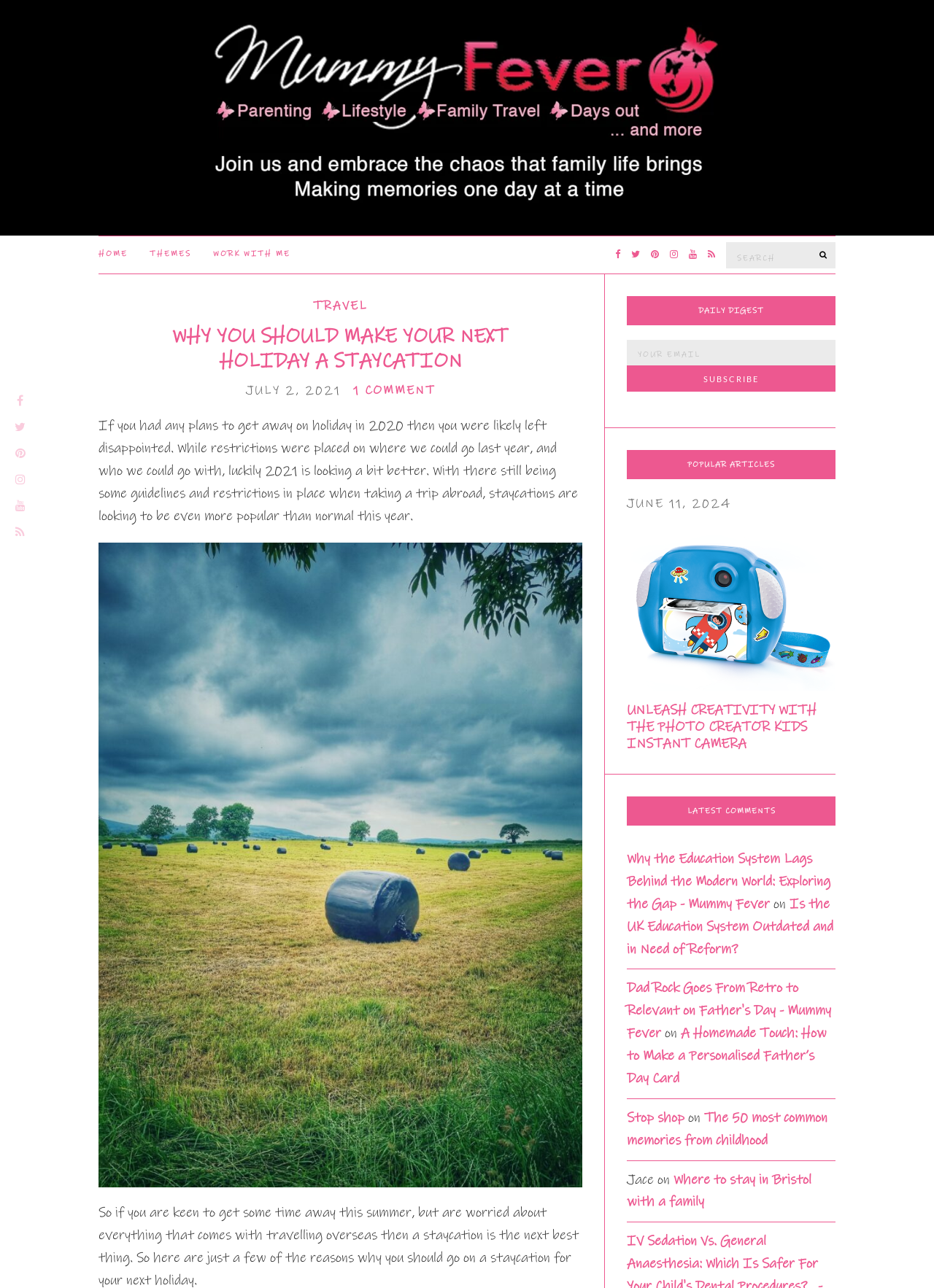Determine the bounding box coordinates for the element that should be clicked to follow this instruction: "Search for something". The coordinates should be given as four float numbers between 0 and 1, in the format [left, top, right, bottom].

[0.777, 0.188, 0.895, 0.208]